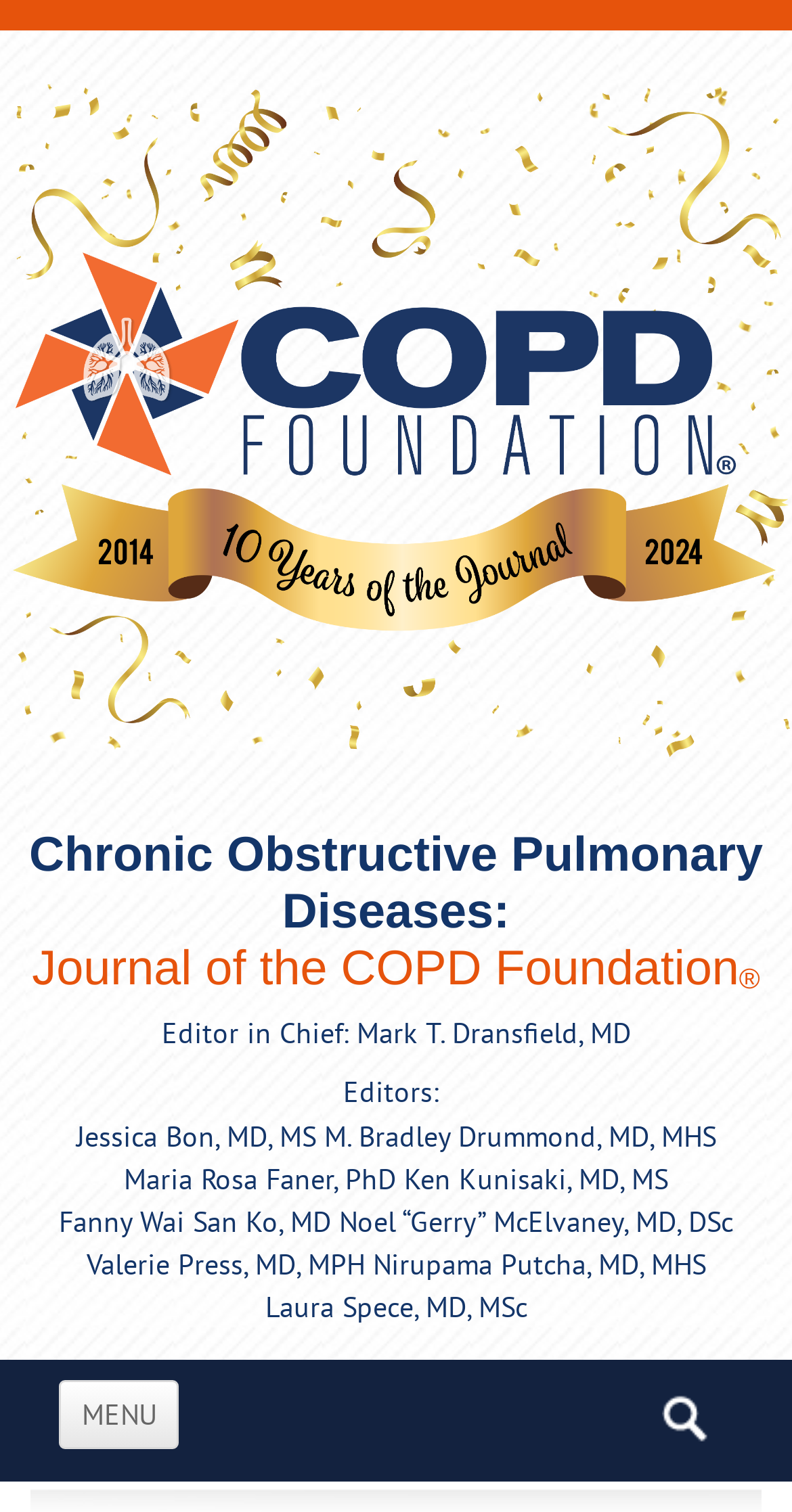Using the information in the image, give a detailed answer to the following question: What is the purpose of the link 'MENU'?

The link 'MENU' is located at the bottom of the webpage, and its purpose can be inferred to be accessing menu options. This is a common convention in web design, where a 'MENU' link is used to provide additional navigation options.